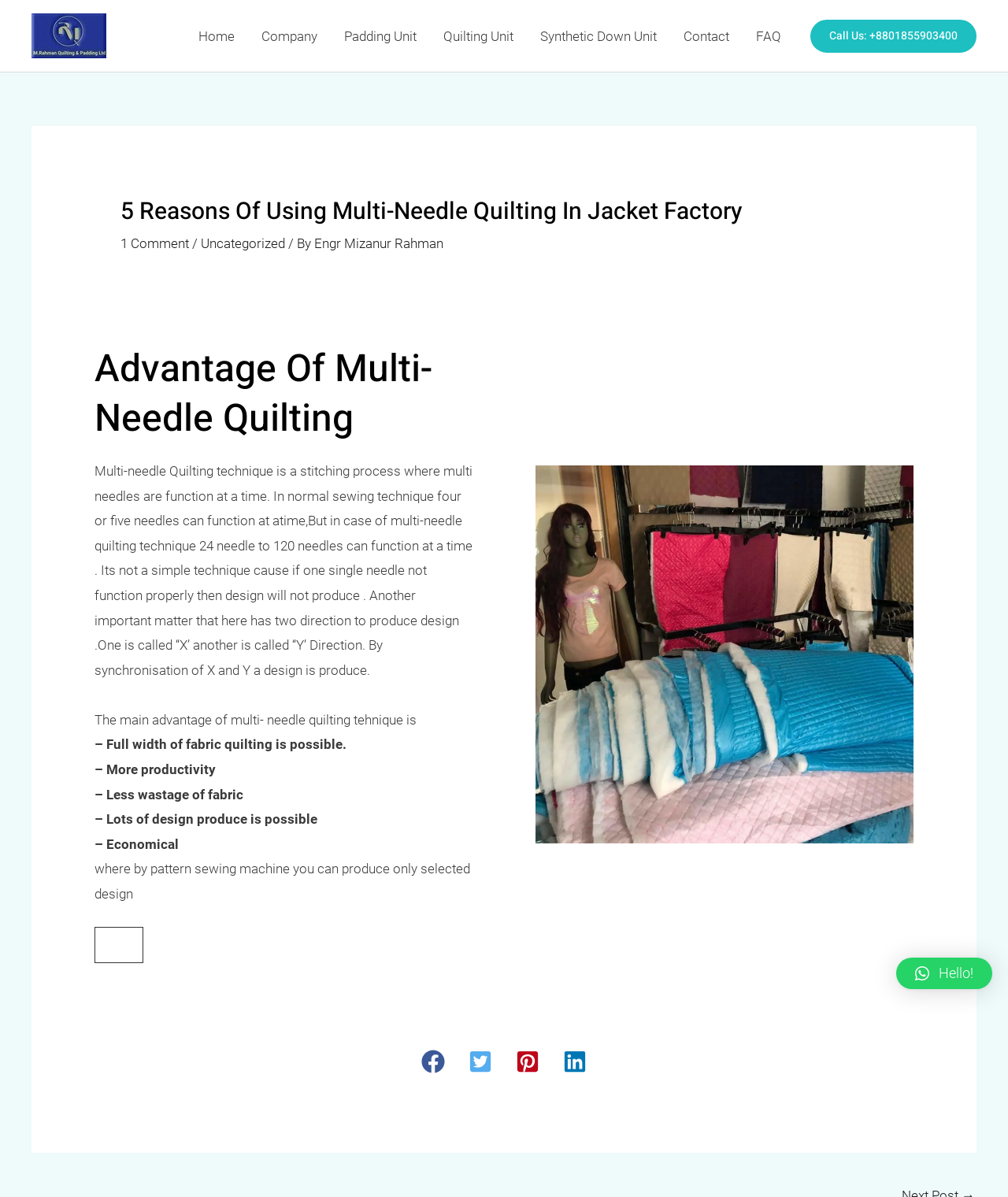Based on the image, please elaborate on the answer to the following question:
What is the advantage of multi-needle quilting?

The webpage lists several advantages of multi-needle quilting, including full width of fabric quilting, more productivity, less wastage of fabric, lots of design production, and economical. One of the advantages mentioned is more productivity.